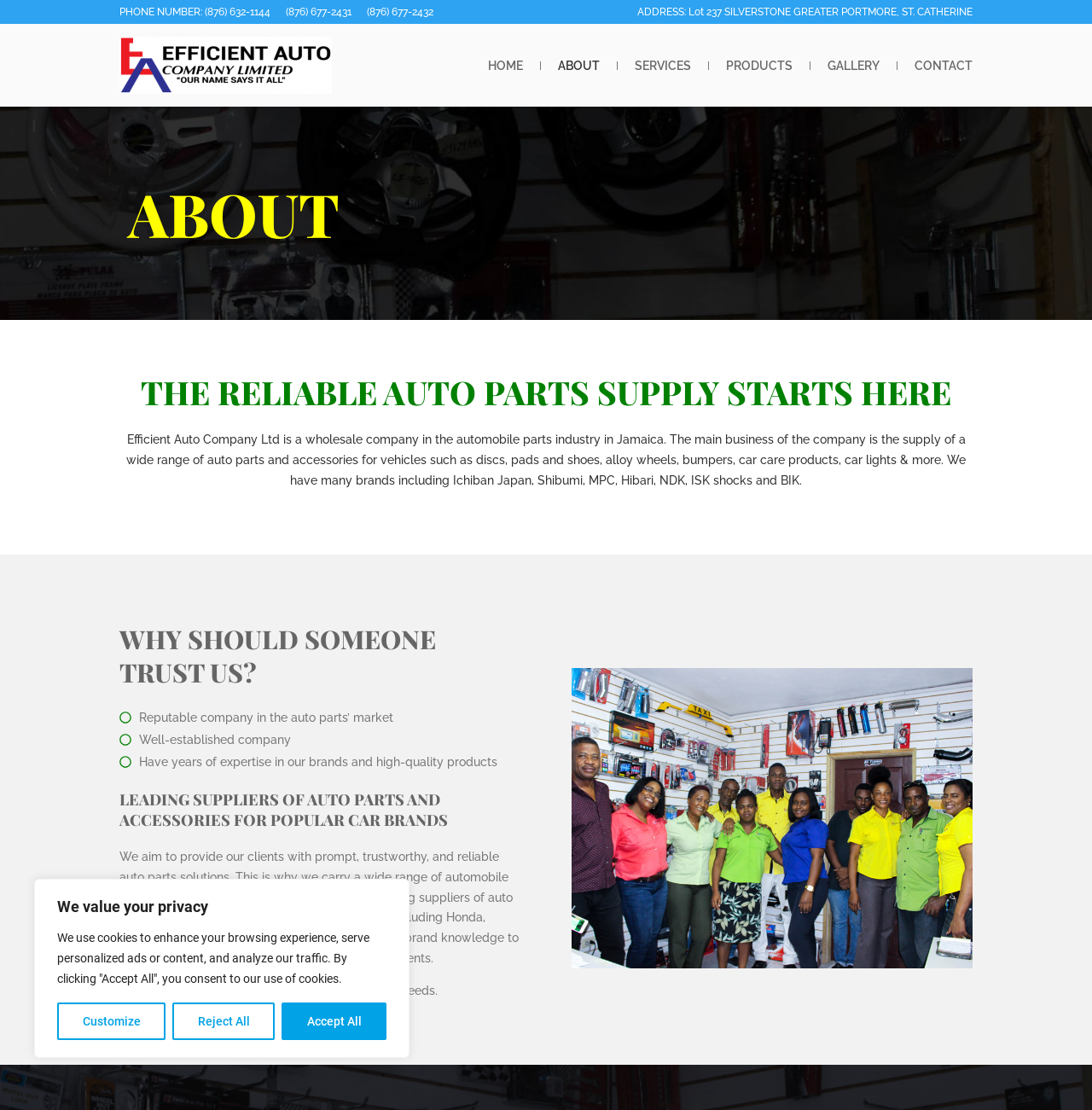Point out the bounding box coordinates of the section to click in order to follow this instruction: "Call the company using phone number".

[0.188, 0.005, 0.248, 0.016]